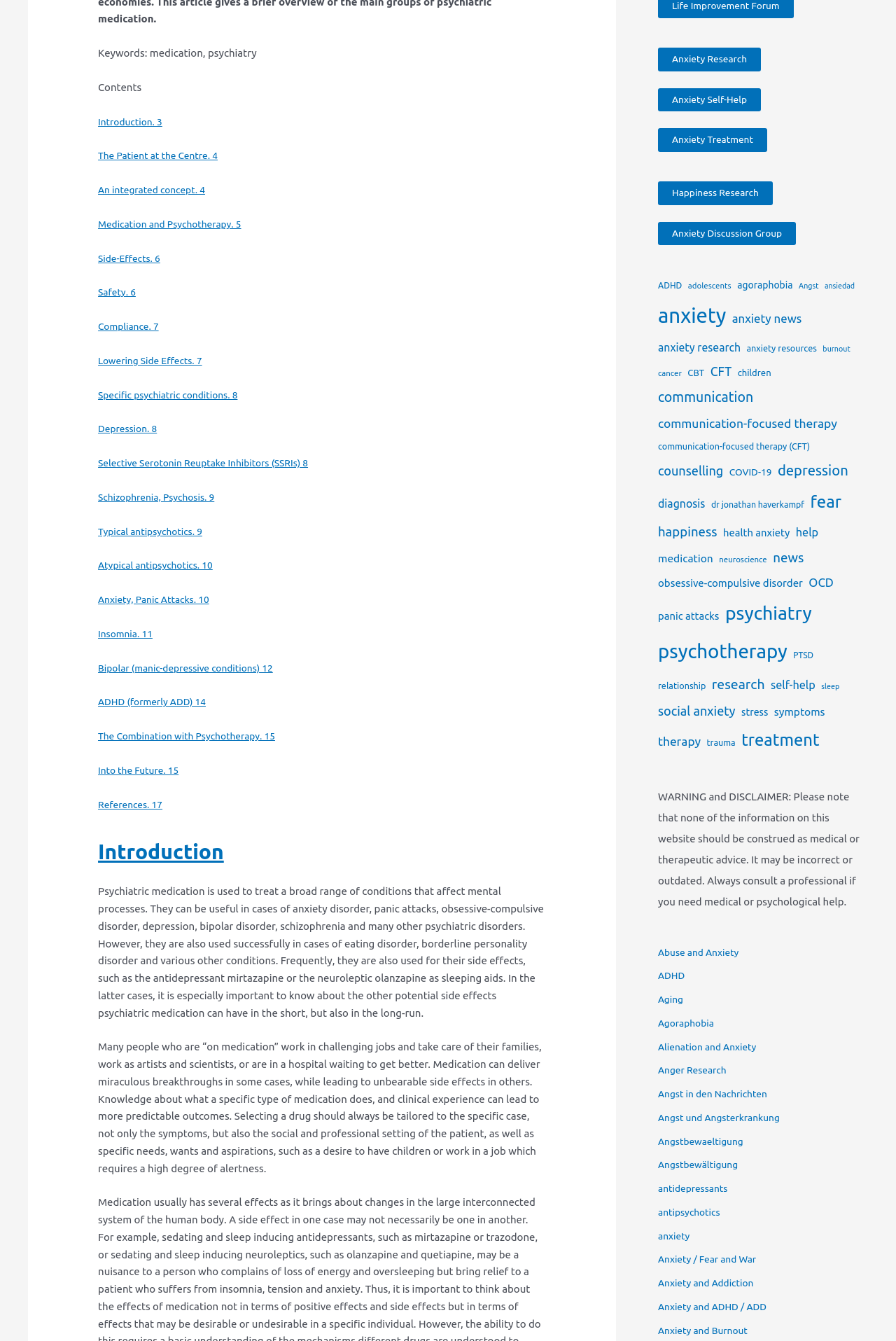What is the first mental health condition mentioned on the webpage?
Answer the question with as much detail as you can, using the image as a reference.

The first paragraph of the webpage mentions that psychiatric medication can be used to treat a broad range of conditions, including anxiety disorder, panic attacks, obsessive-compulsive disorder, and others.